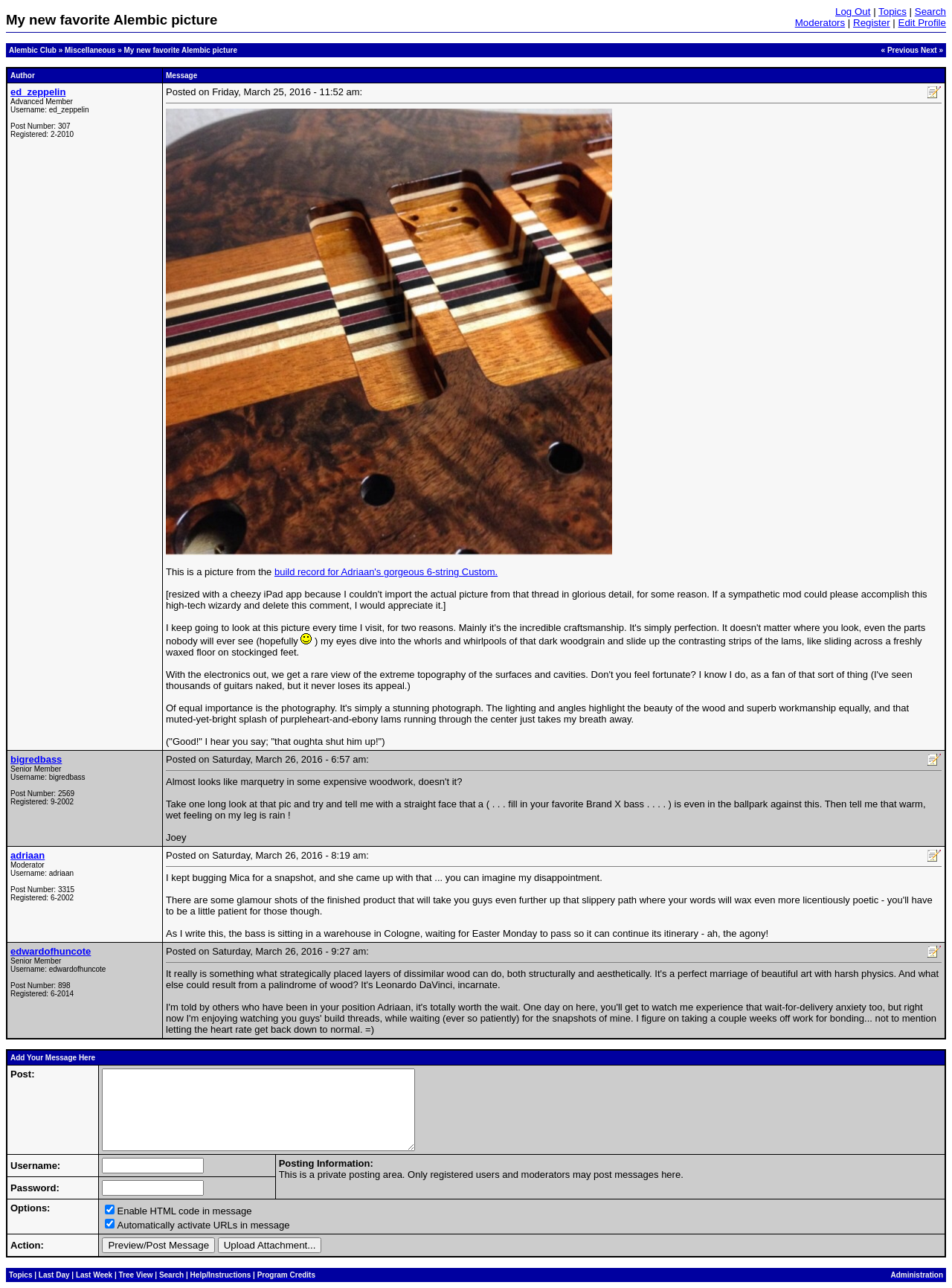How many posts are shown on this page? Analyze the screenshot and reply with just one word or a short phrase.

3